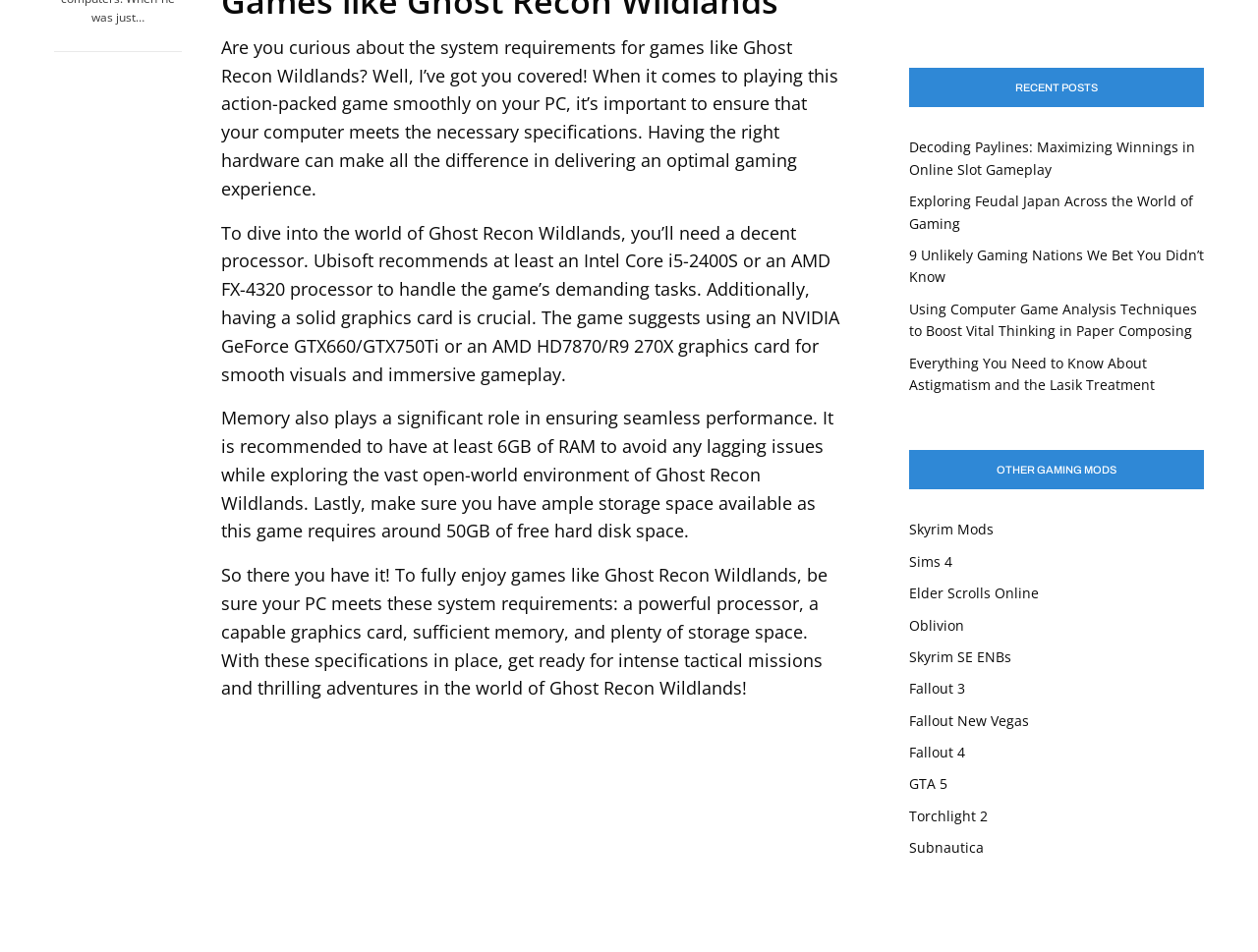Could you determine the bounding box coordinates of the clickable element to complete the instruction: "Learn more about Subnautica"? Provide the coordinates as four float numbers between 0 and 1, i.e., [left, top, right, bottom].

[0.723, 0.881, 0.782, 0.9]